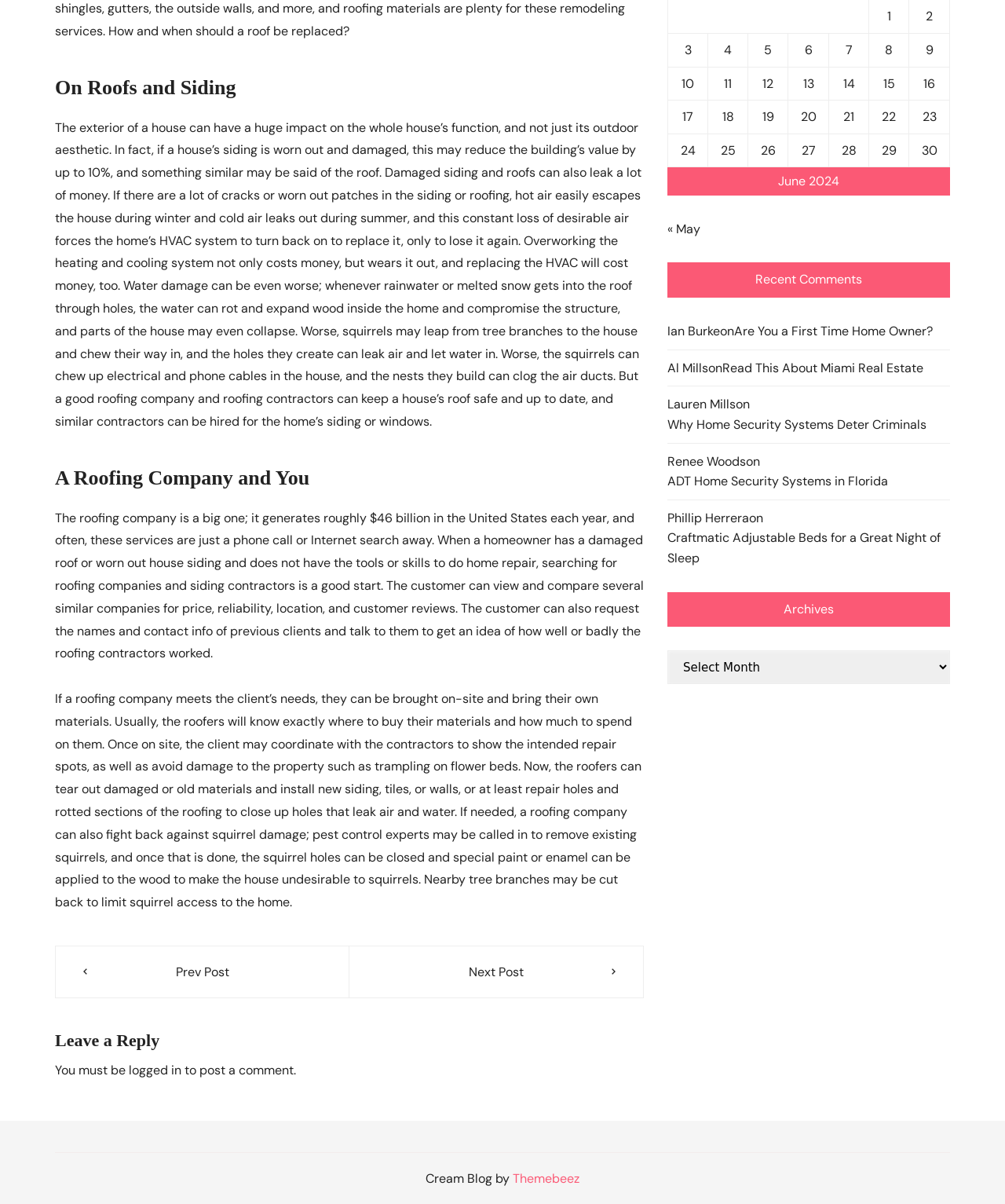Bounding box coordinates must be specified in the format (top-left x, top-left y, bottom-right x, bottom-right y). All values should be floating point numbers between 0 and 1. What are the bounding box coordinates of the UI element described as: Ian Burke

[0.664, 0.268, 0.716, 0.282]